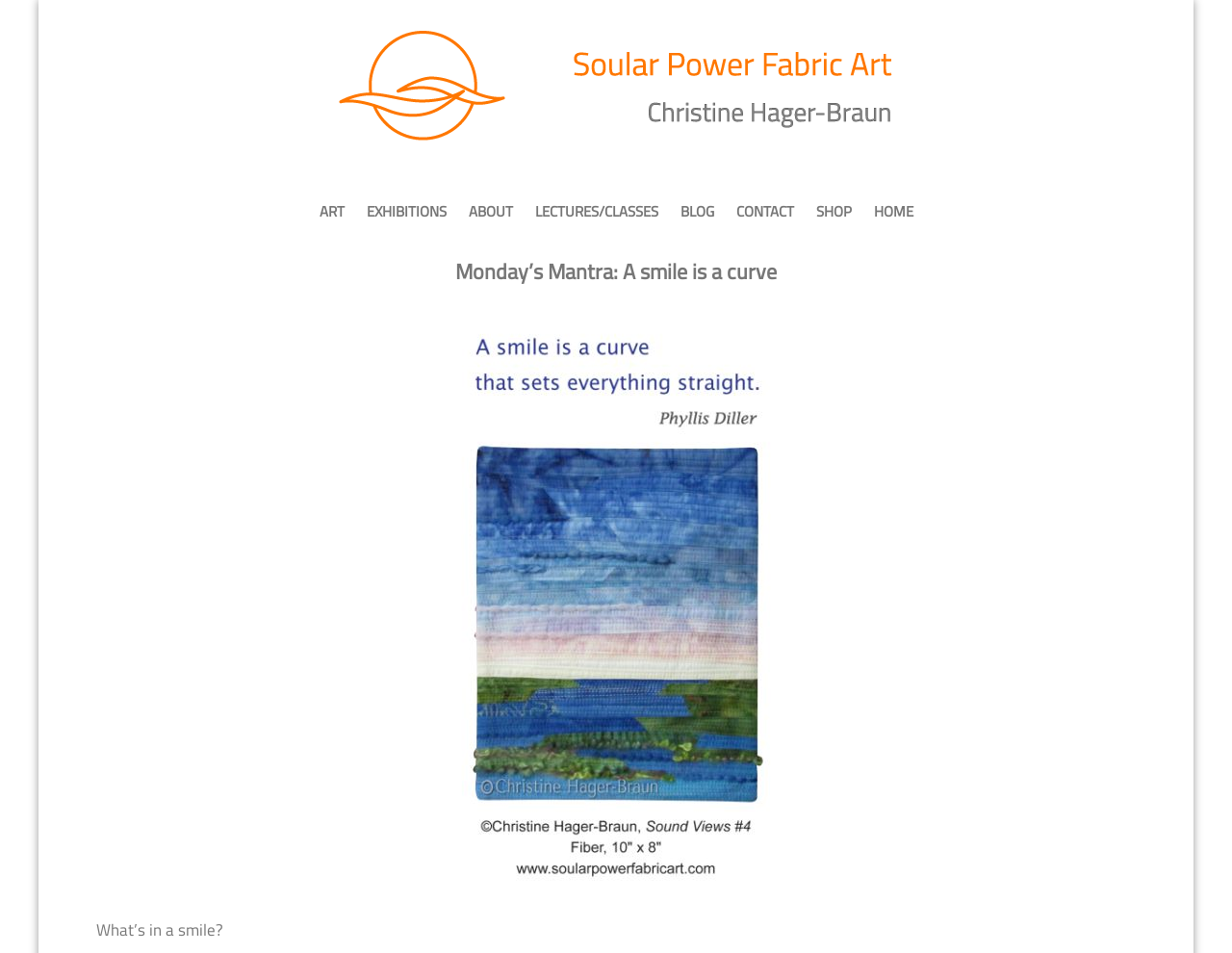Give a one-word or one-phrase response to the question: 
How many navigation links are there?

8